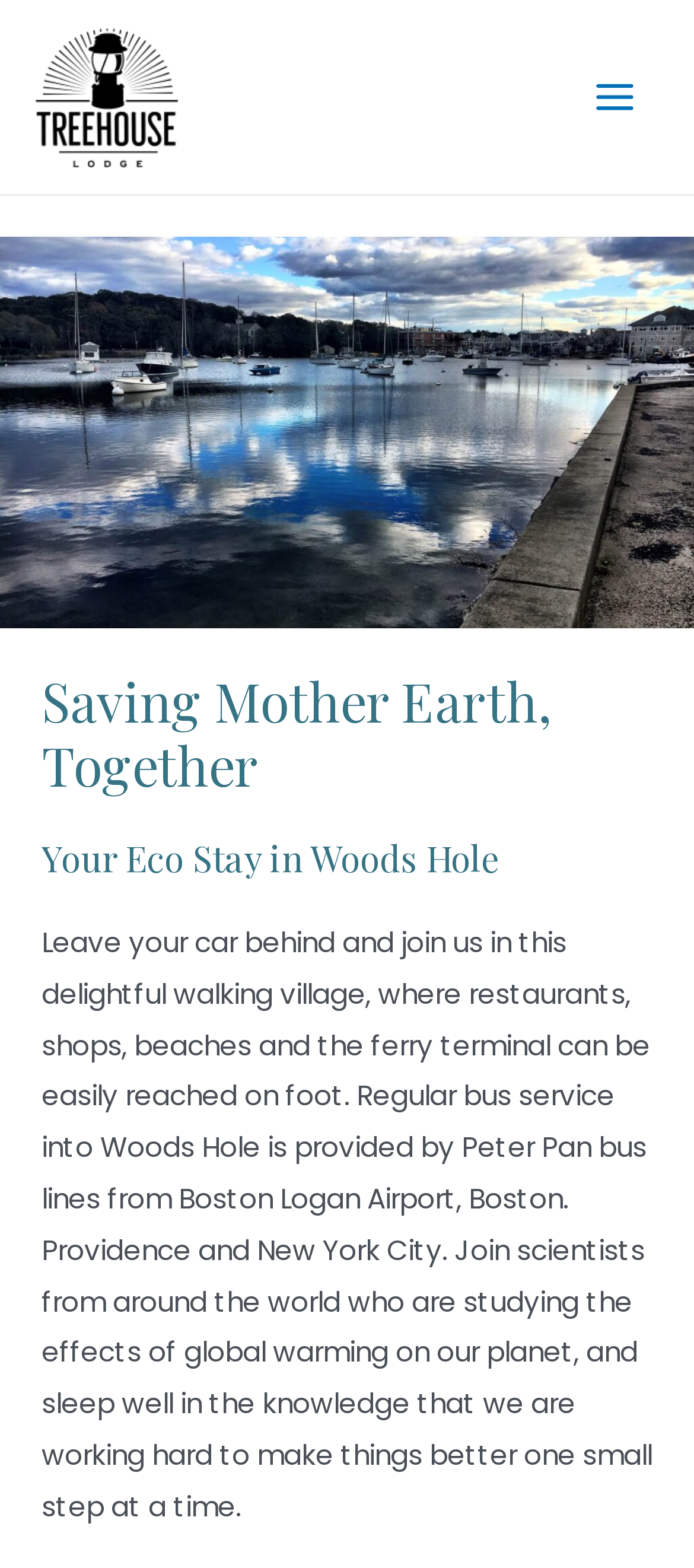Please determine and provide the text content of the webpage's heading.

Saving Mother Earth, Together